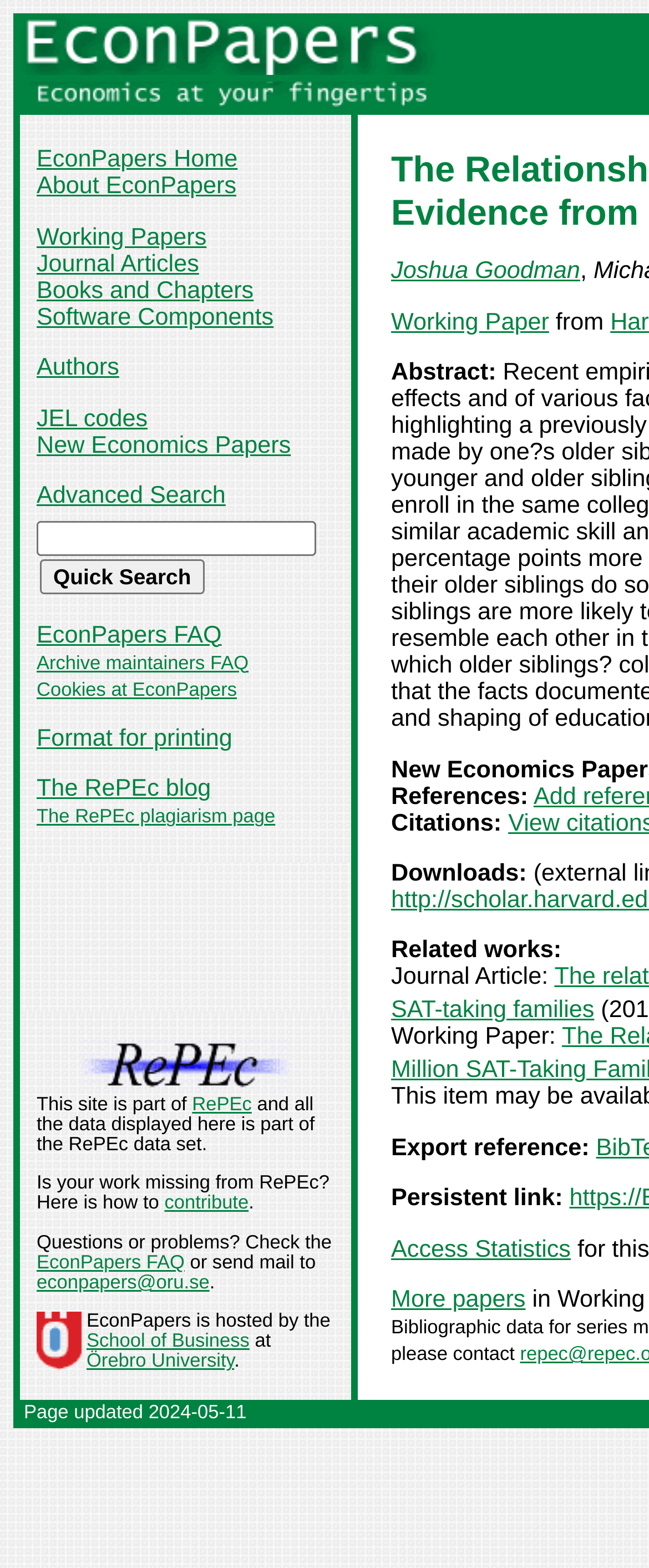Locate the bounding box coordinates of the element's region that should be clicked to carry out the following instruction: "Visit the 'RePEc' website". The coordinates need to be four float numbers between 0 and 1, i.e., [left, top, right, bottom].

[0.123, 0.681, 0.449, 0.698]